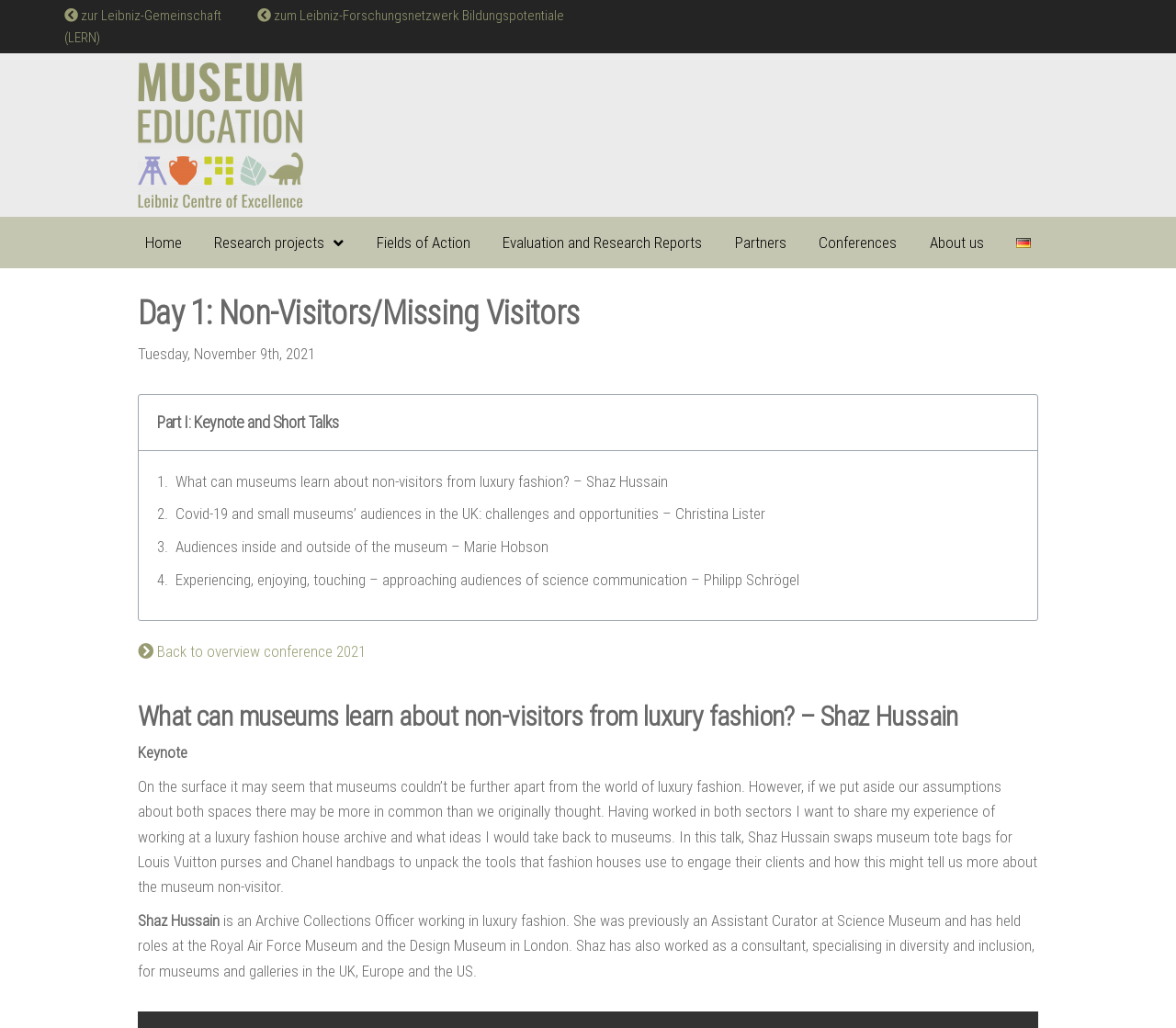Given the description of the UI element: "Fields of Action", predict the bounding box coordinates in the form of [left, top, right, bottom], with each value being a float between 0 and 1.

[0.314, 0.22, 0.406, 0.252]